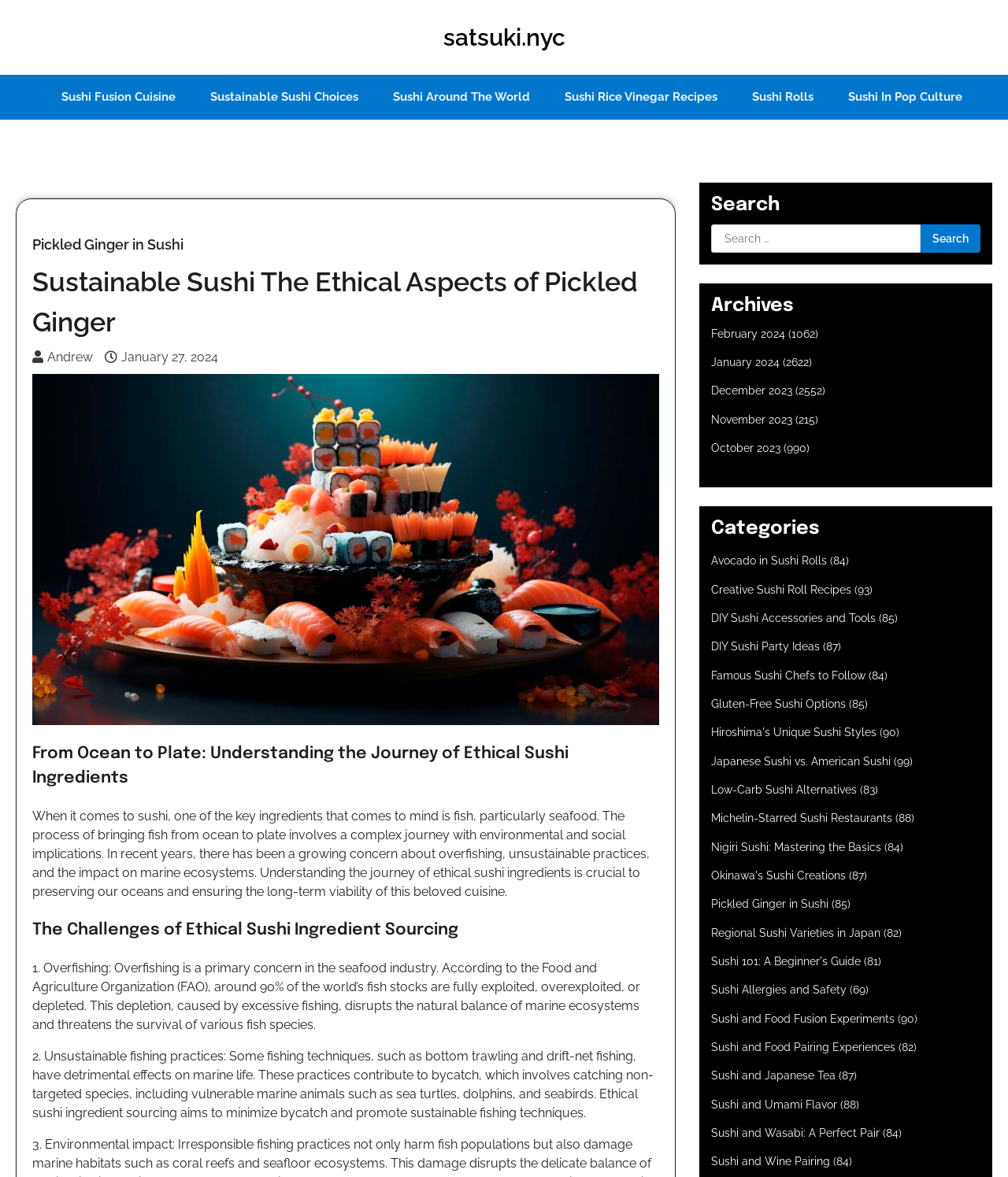Return the bounding box coordinates of the UI element that corresponds to this description: "Sushi Allergies and Safety". The coordinates must be given as four float numbers in the range of 0 and 1, [left, top, right, bottom].

[0.705, 0.836, 0.84, 0.846]